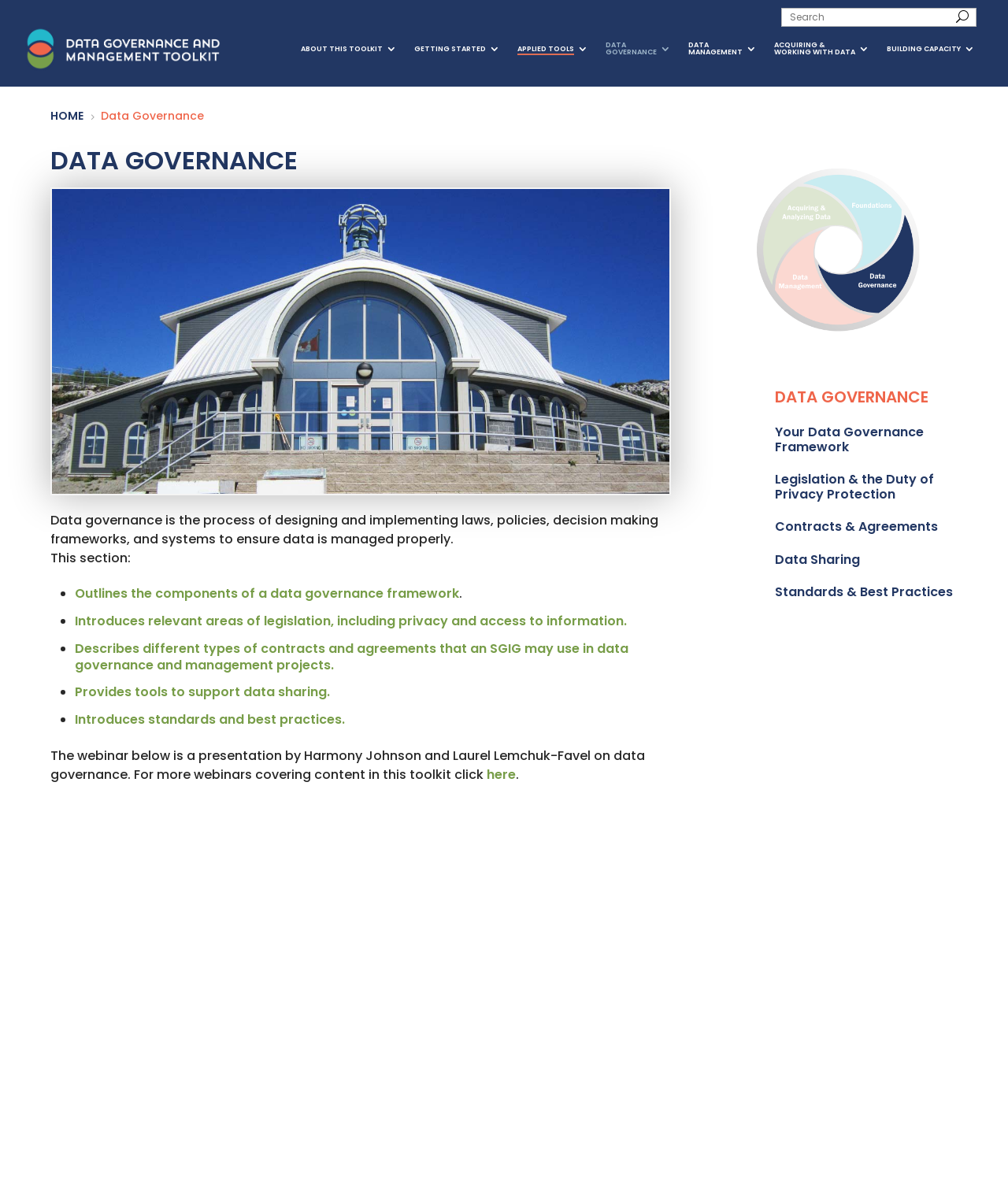Determine the bounding box coordinates of the area to click in order to meet this instruction: "Explore data governance framework".

[0.769, 0.352, 0.917, 0.38]